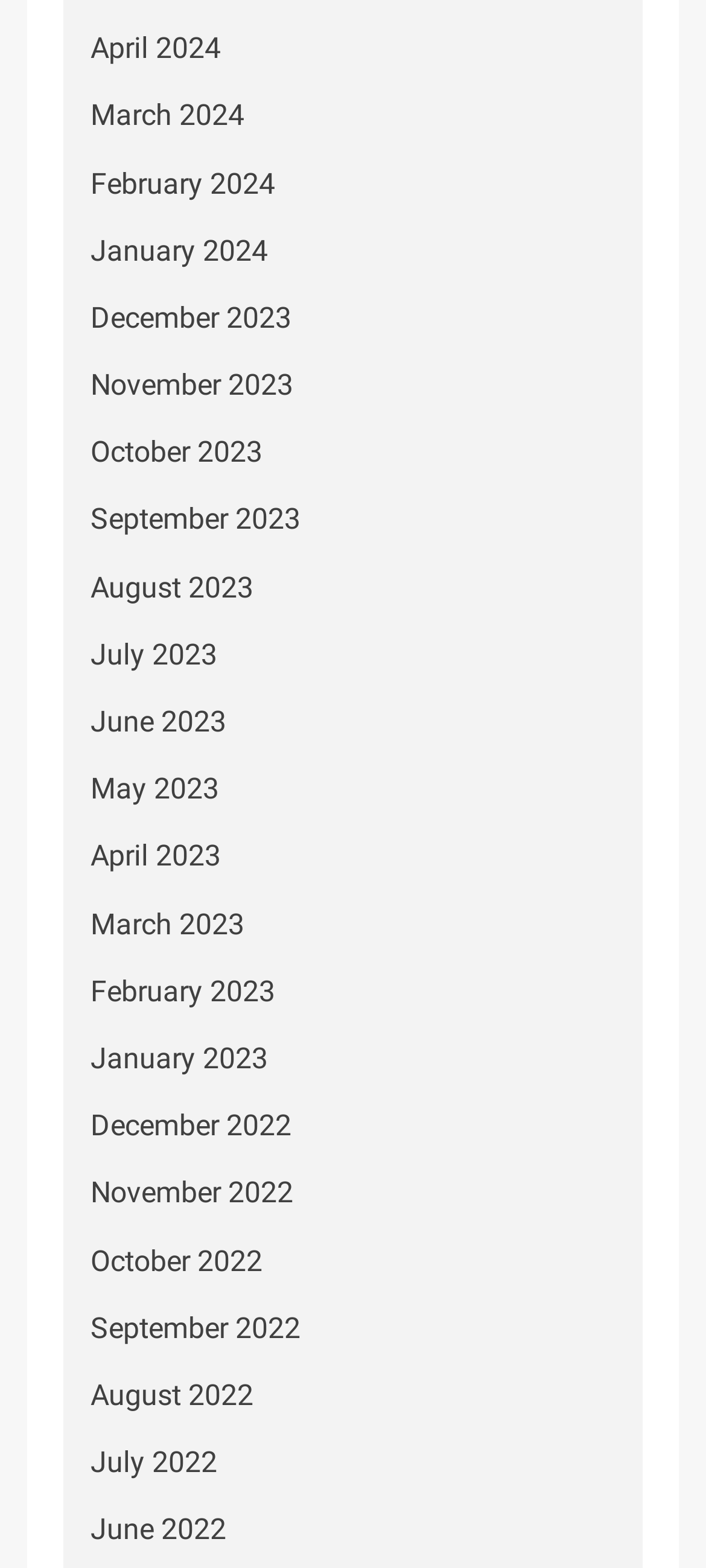Highlight the bounding box coordinates of the region I should click on to meet the following instruction: "go to March 2023".

[0.128, 0.578, 0.346, 0.6]